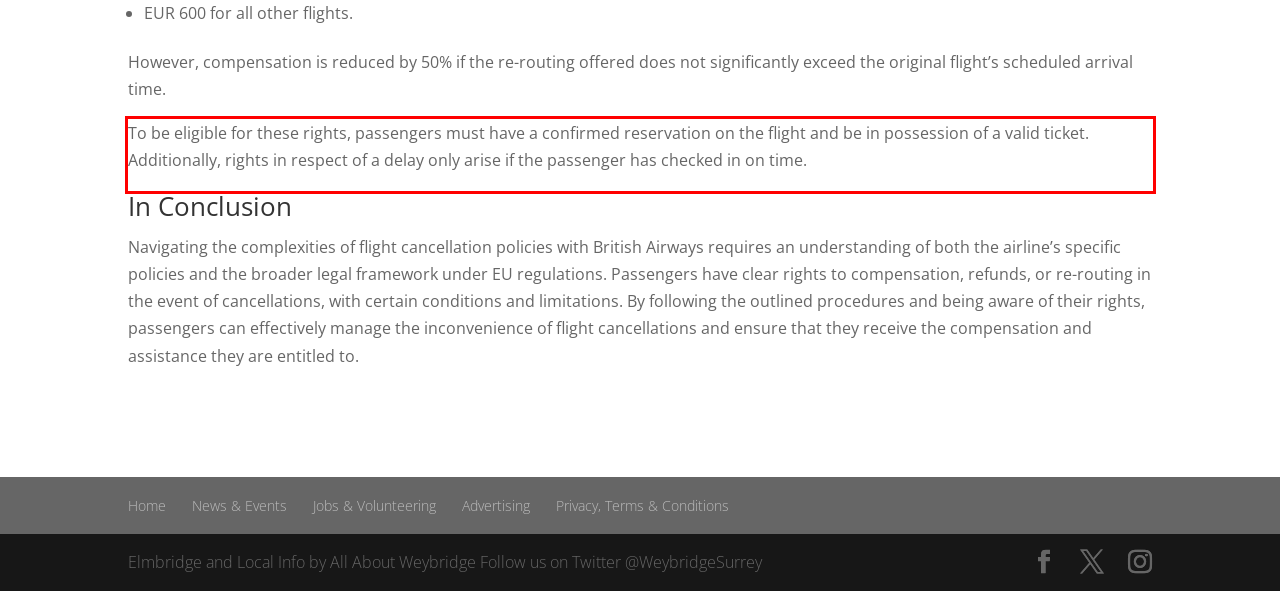Given a webpage screenshot, identify the text inside the red bounding box using OCR and extract it.

To be eligible for these rights, passengers must have a confirmed reservation on the flight and be in possession of a valid ticket. Additionally, rights in respect of a delay only arise if the passenger has checked in on time​​.